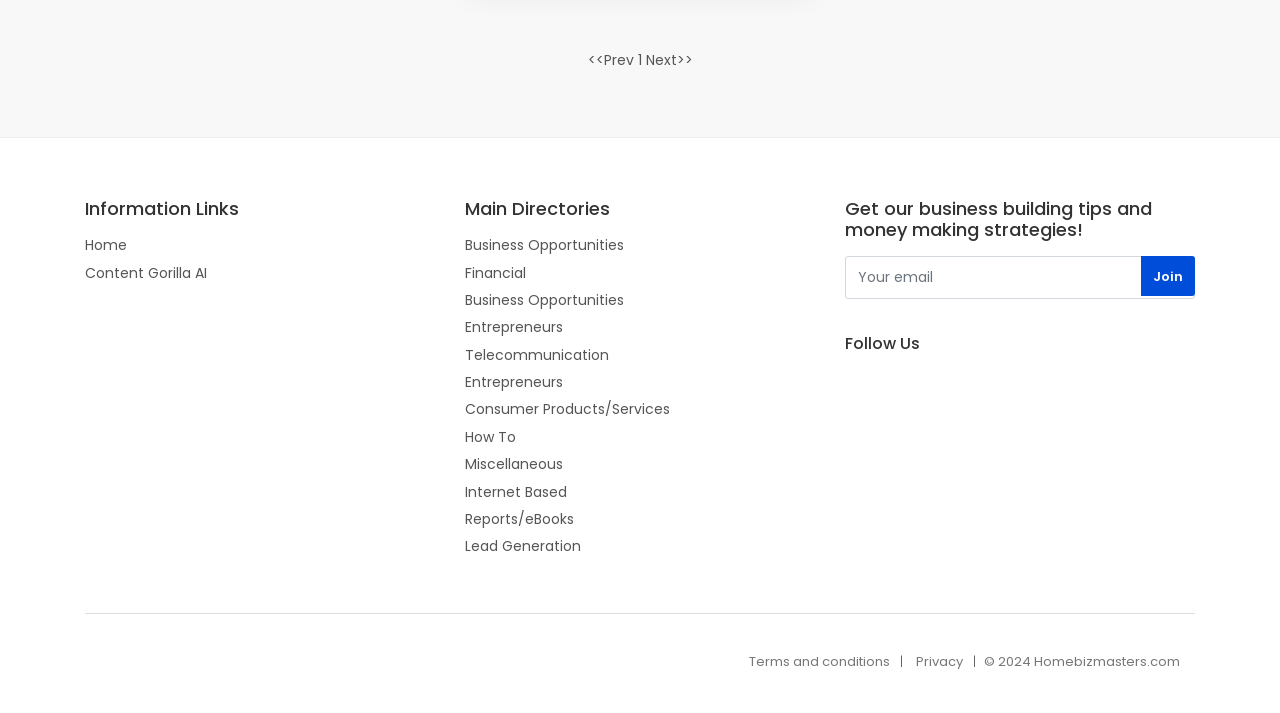Locate the bounding box coordinates of the element I should click to achieve the following instruction: "Click on 'Dinamicas de Organizacion y Planificacion'".

None